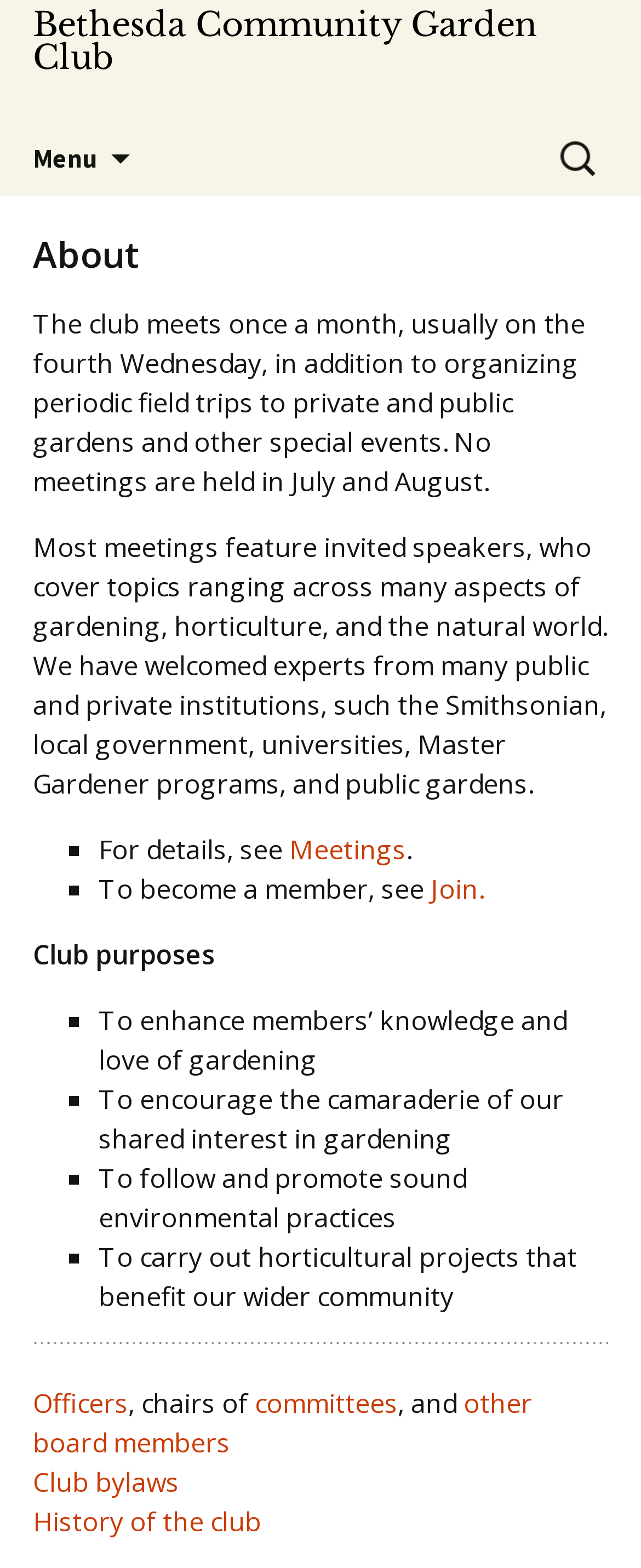Please analyze the image and give a detailed answer to the question:
What is the purpose of the Bethesda Community Garden Club?

The purpose of the Bethesda Community Garden Club can be inferred from the text under the 'Club purposes' heading, which lists four purposes: to enhance members' knowledge and love of gardening, to encourage camaraderie, to follow and promote sound environmental practices, and to carry out horticultural projects that benefit the wider community.